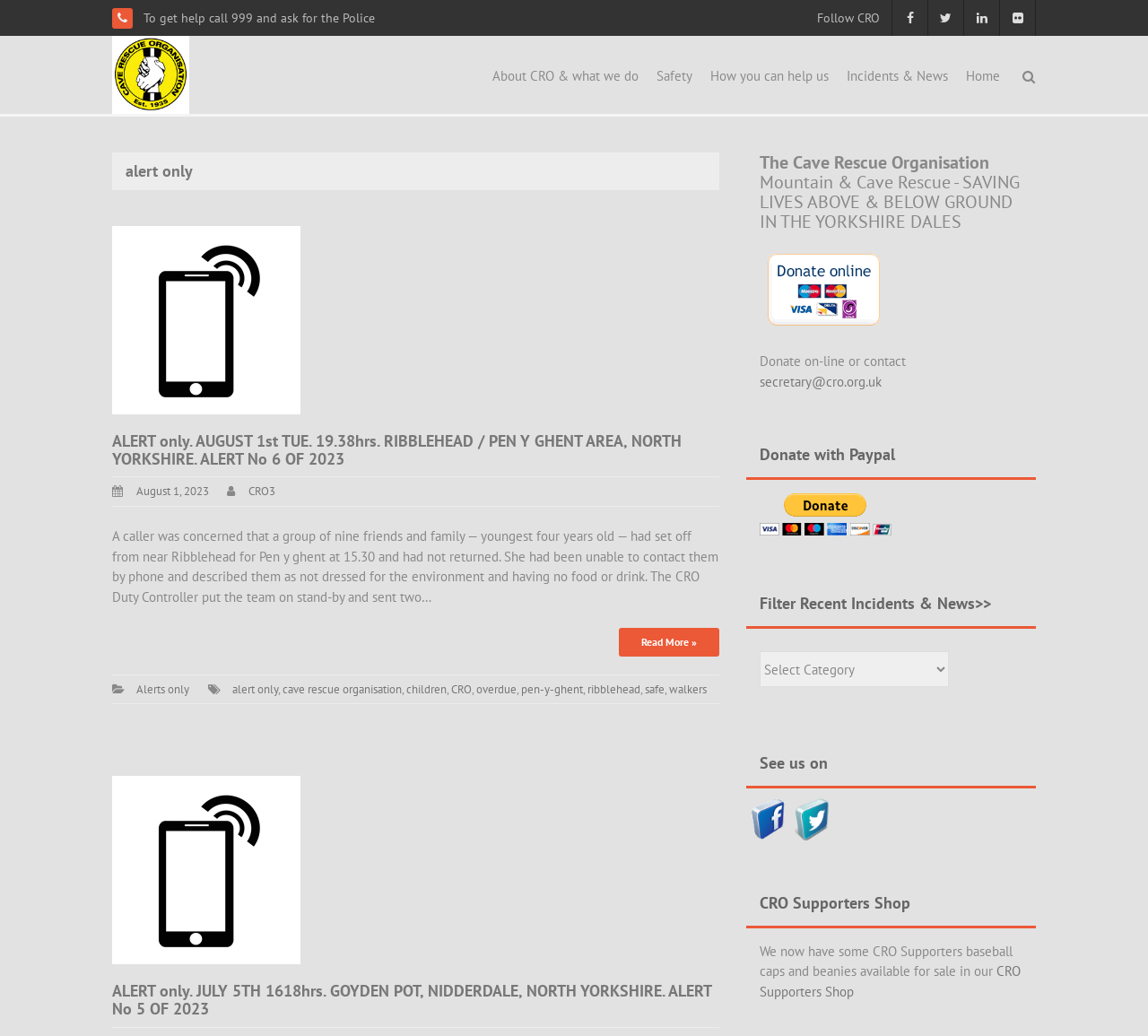Find the bounding box coordinates for the UI element whose description is: "August 1, 2023August 2, 2023". The coordinates should be four float numbers between 0 and 1, in the format [left, top, right, bottom].

[0.119, 0.467, 0.182, 0.482]